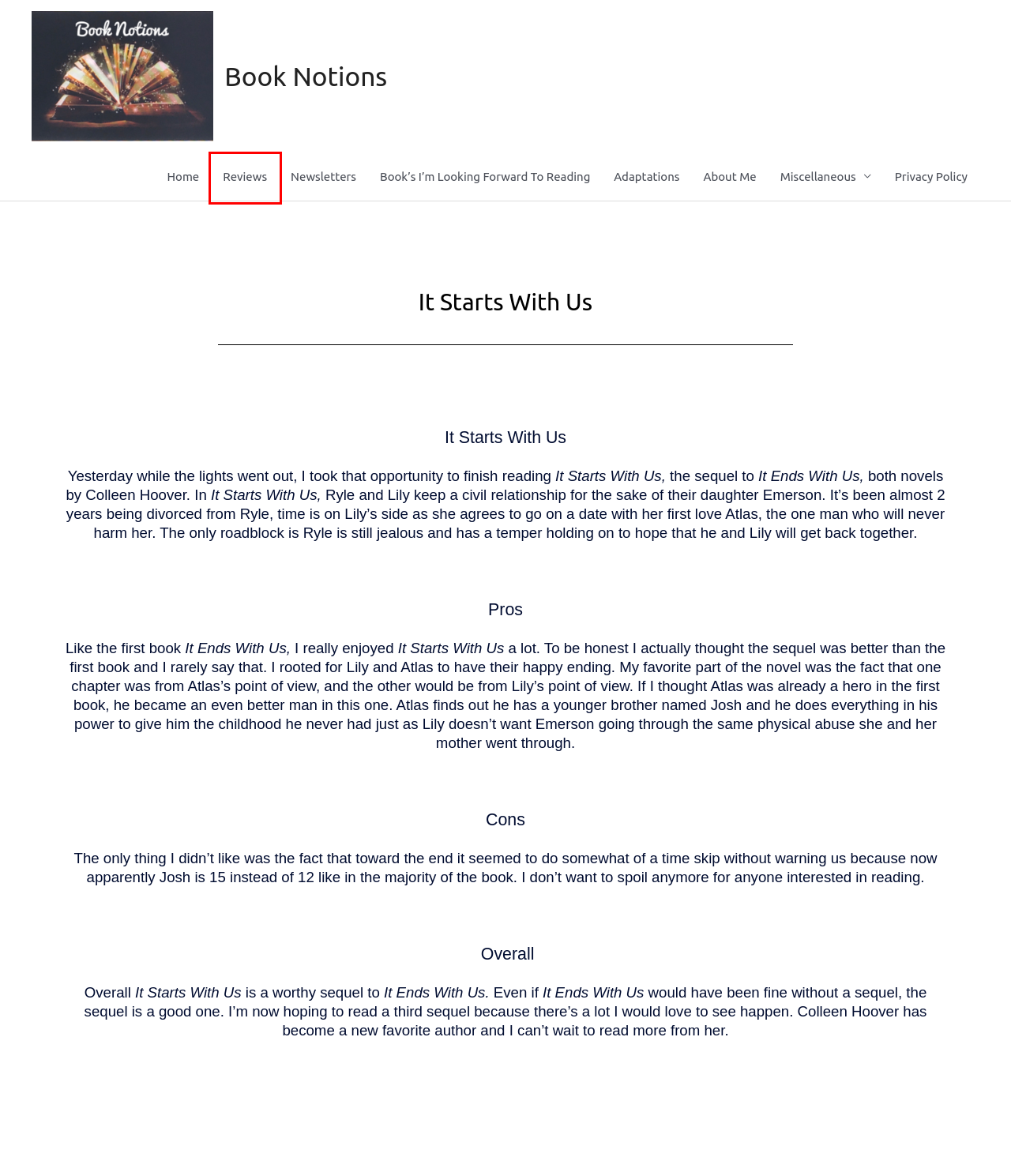You are provided with a screenshot of a webpage containing a red rectangle bounding box. Identify the webpage description that best matches the new webpage after the element in the bounding box is clicked. Here are the potential descriptions:
A. Reviews - Book Notions
B. About Me - Book Notions
C. Book's I'm Looking Forward To Reading - Book Notions
D. Miscellaneous - Book Notions
E. Home - Book Notions
F. Privacy Policy - Book Notions
G. Newsletters - Book Notions
H. Adaptations - Book Notions

A